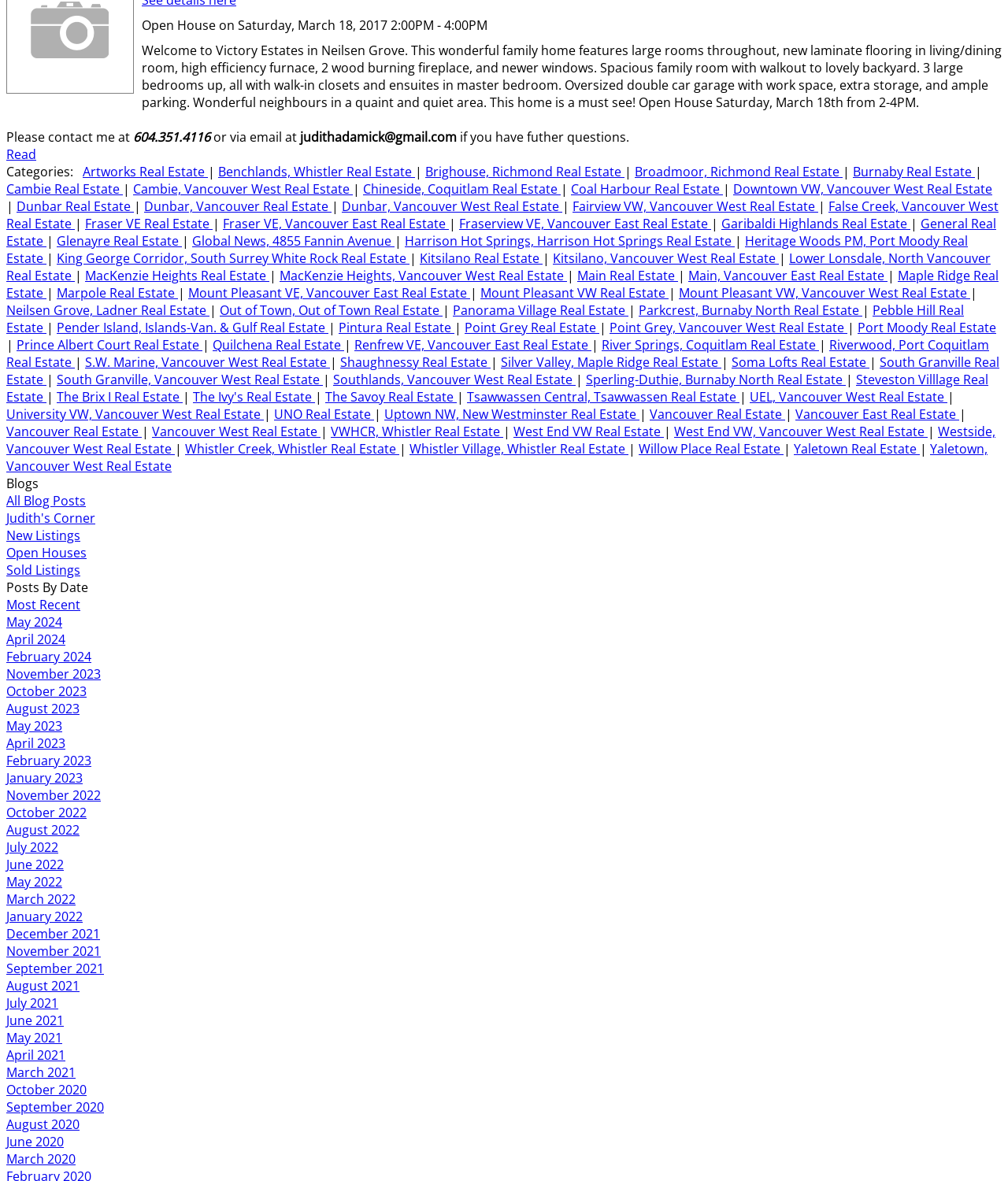What is the contact phone number?
By examining the image, provide a one-word or phrase answer.

604.351.4116